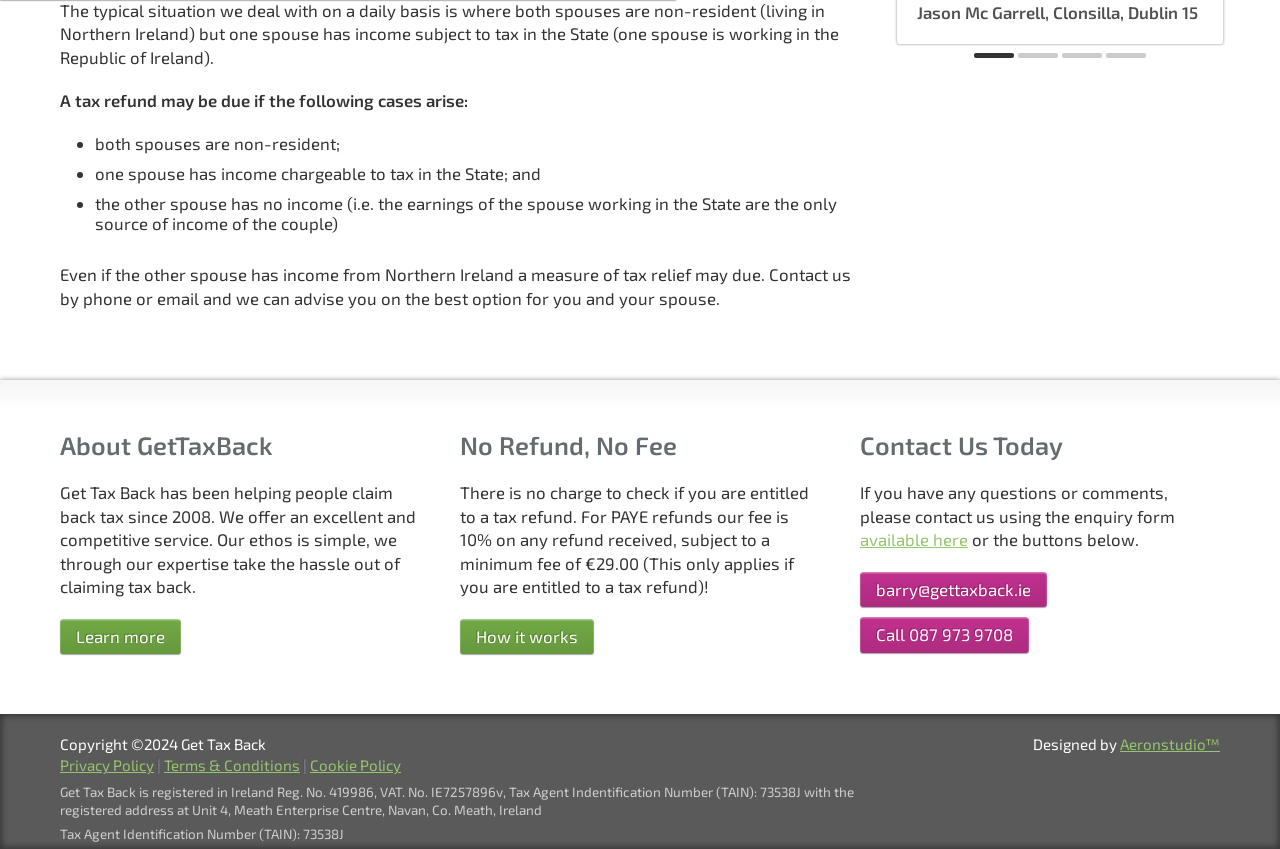Find the bounding box coordinates for the element that must be clicked to complete the instruction: "Check if you are entitled to a tax refund". The coordinates should be four float numbers between 0 and 1, indicated as [left, top, right, bottom].

[0.359, 0.729, 0.464, 0.771]